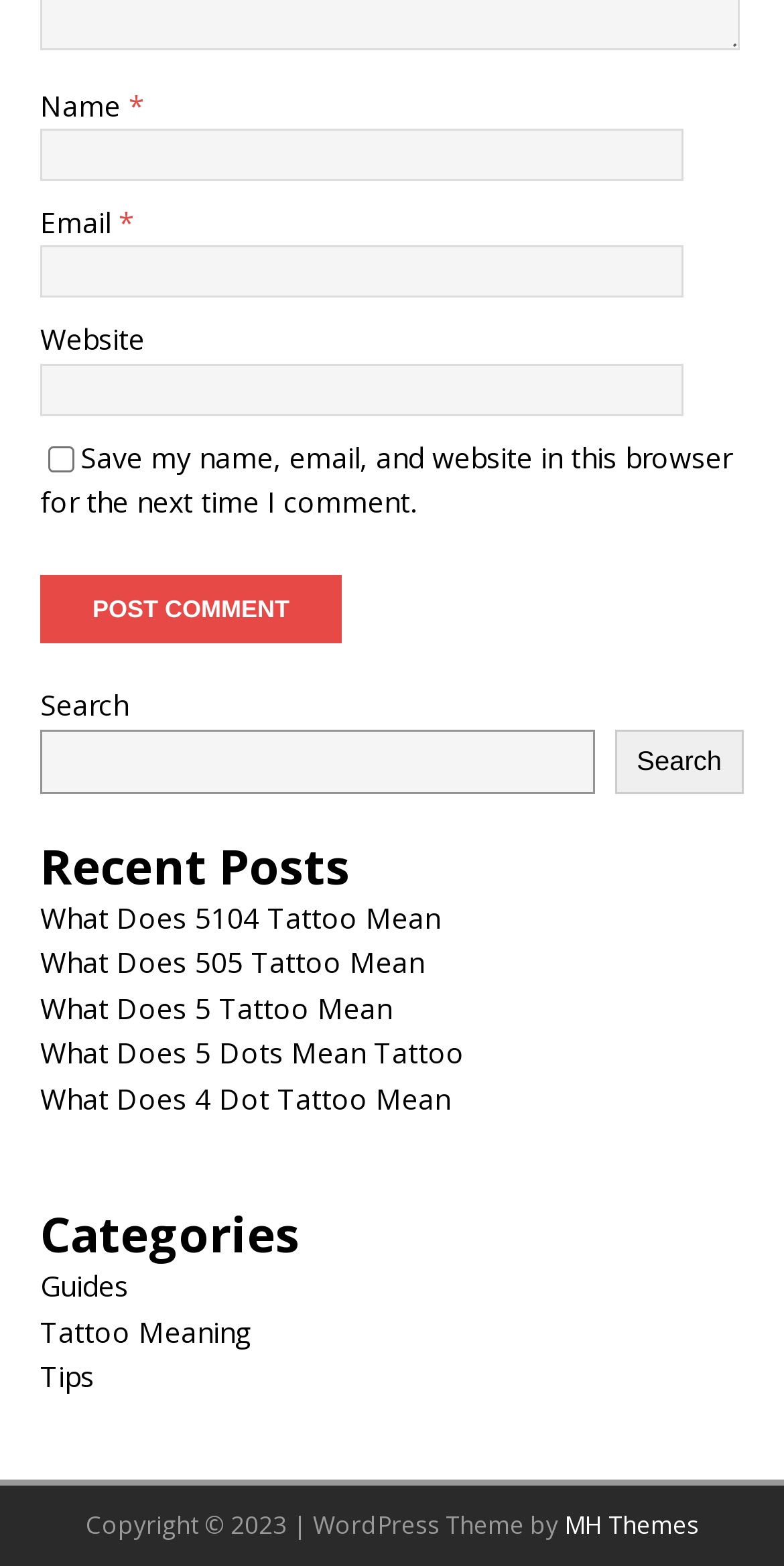What is the category 'Tattoo Meaning' related to?
Provide a short answer using one word or a brief phrase based on the image.

Guides and tips